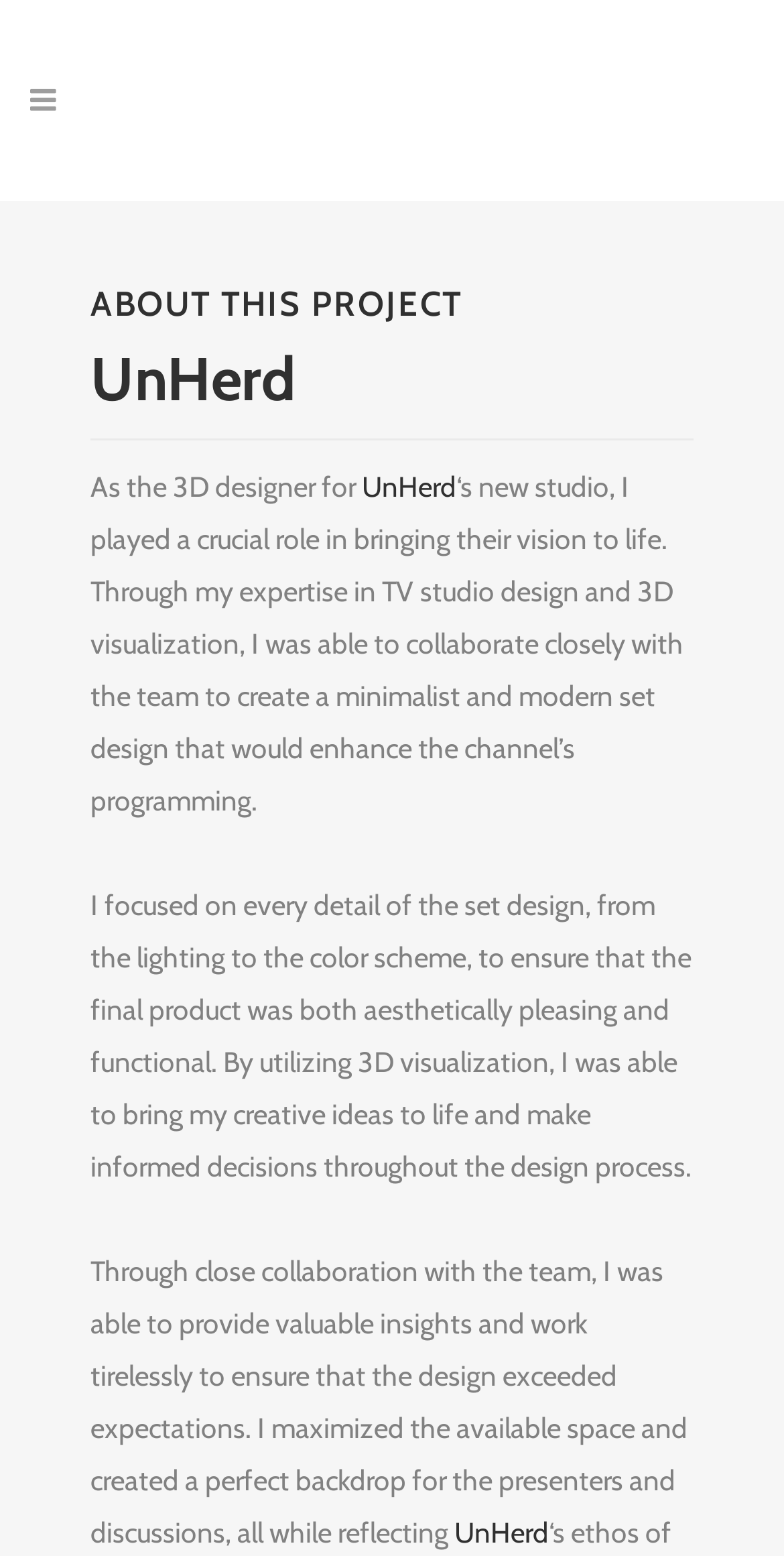Could you please study the image and provide a detailed answer to the question:
How did the author collaborate with the team?

The author collaborated closely with the team to create a perfect backdrop for the presenters and discussions, and they worked tirelessly to ensure that the design exceeded expectations.